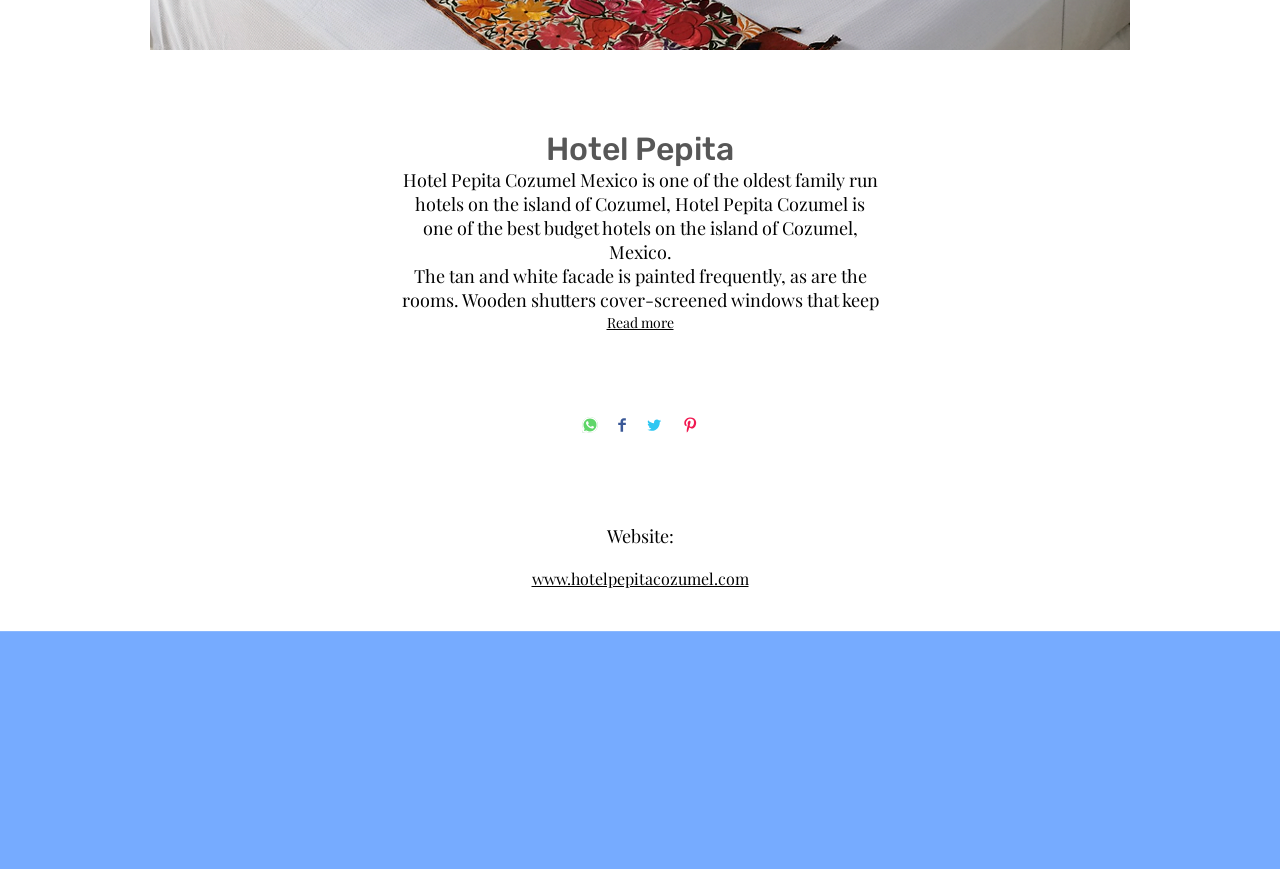Determine the bounding box for the HTML element described here: "Class Schedule". The coordinates should be given as [left, top, right, bottom] with each number being a float between 0 and 1.

None